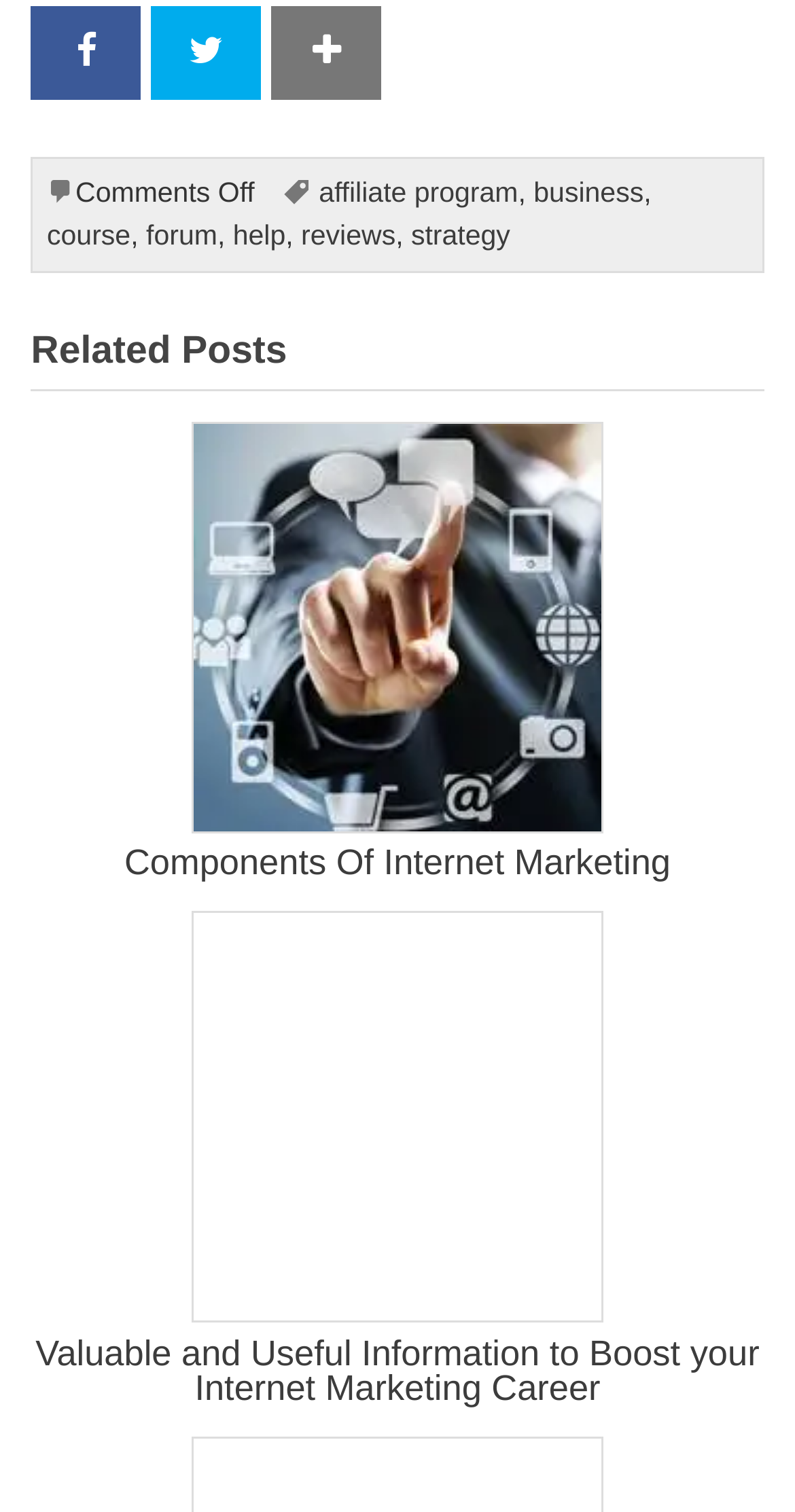From the screenshot, find the bounding box of the UI element matching this description: "Components Of Internet Marketing". Supply the bounding box coordinates in the form [left, top, right, bottom], each a float between 0 and 1.

[0.156, 0.557, 0.844, 0.584]